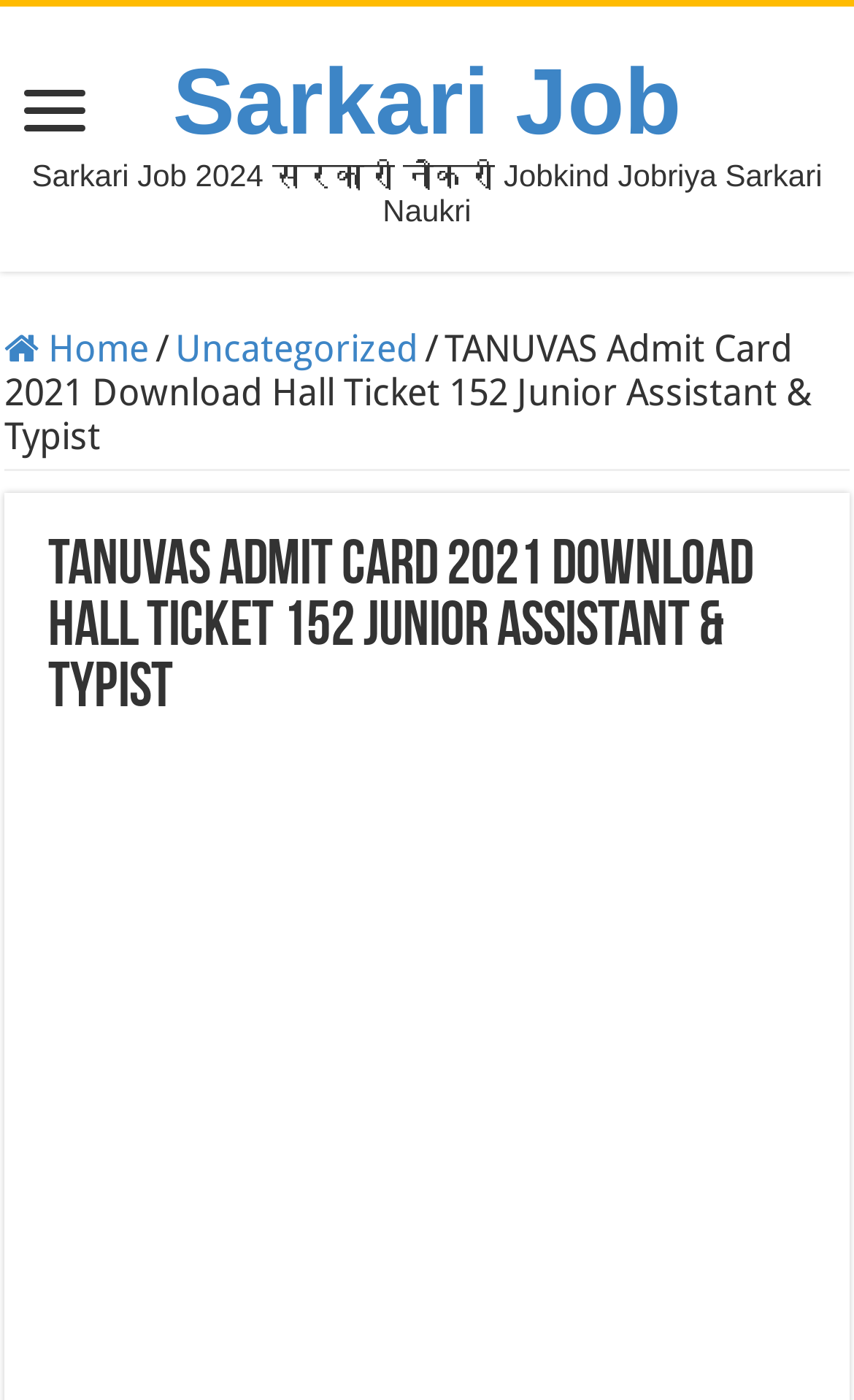What is the name of the job portal?
Answer the question using a single word or phrase, according to the image.

Sarkari Job